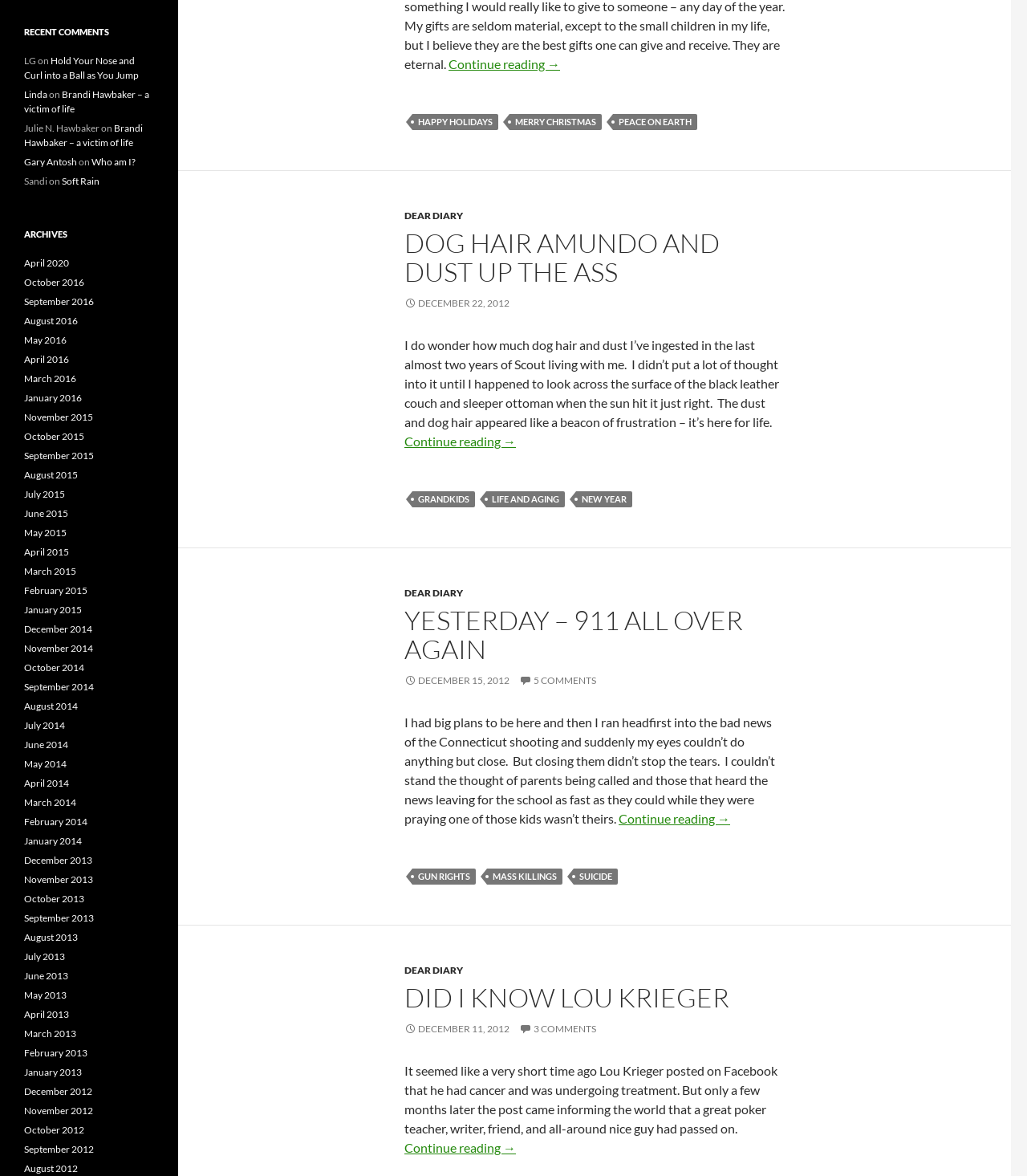Determine the bounding box for the UI element as described: "July 2013". The coordinates should be represented as four float numbers between 0 and 1, formatted as [left, top, right, bottom].

[0.023, 0.808, 0.063, 0.818]